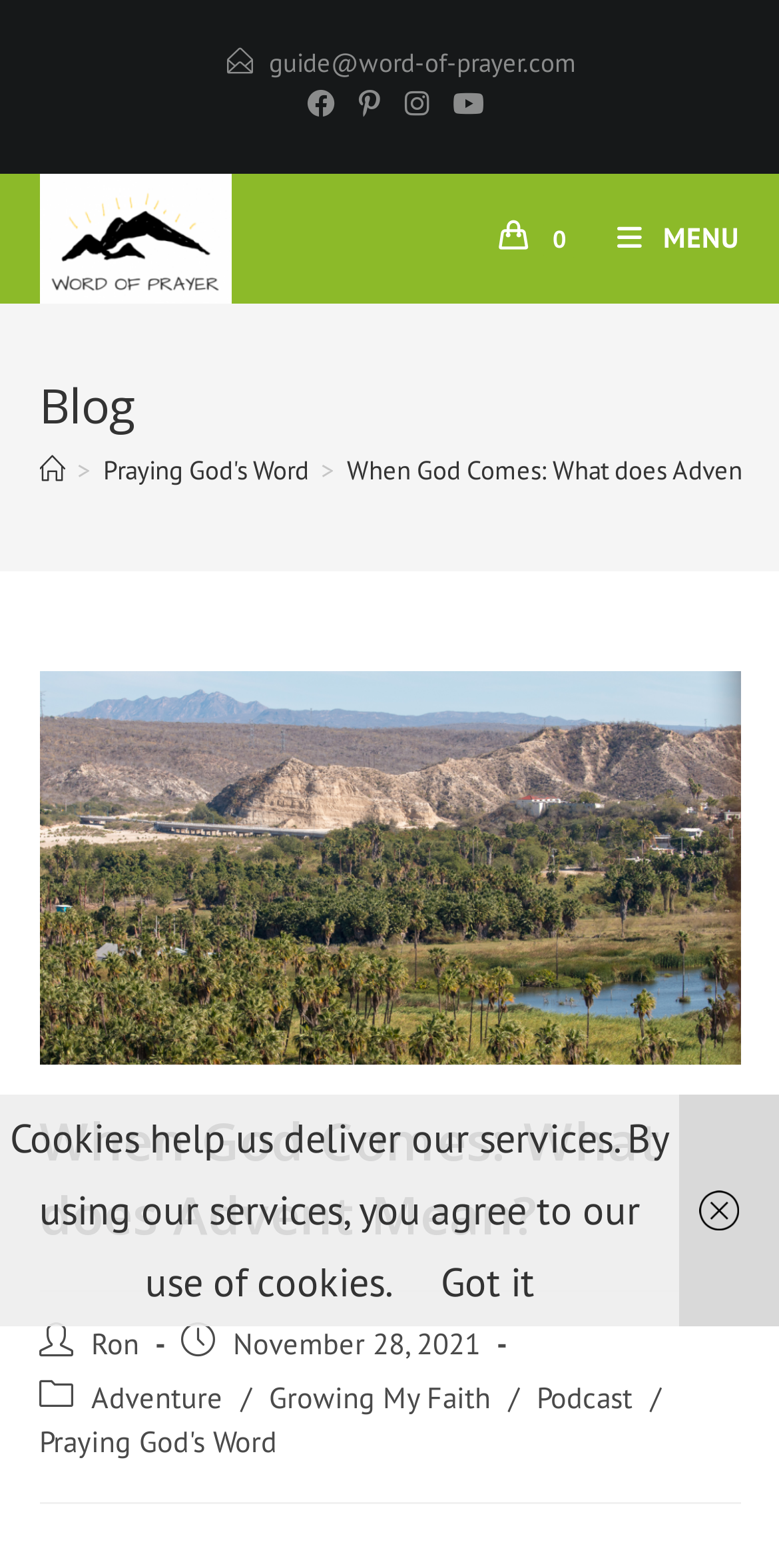Please provide a brief answer to the following inquiry using a single word or phrase:
What is the current page about?

Advent